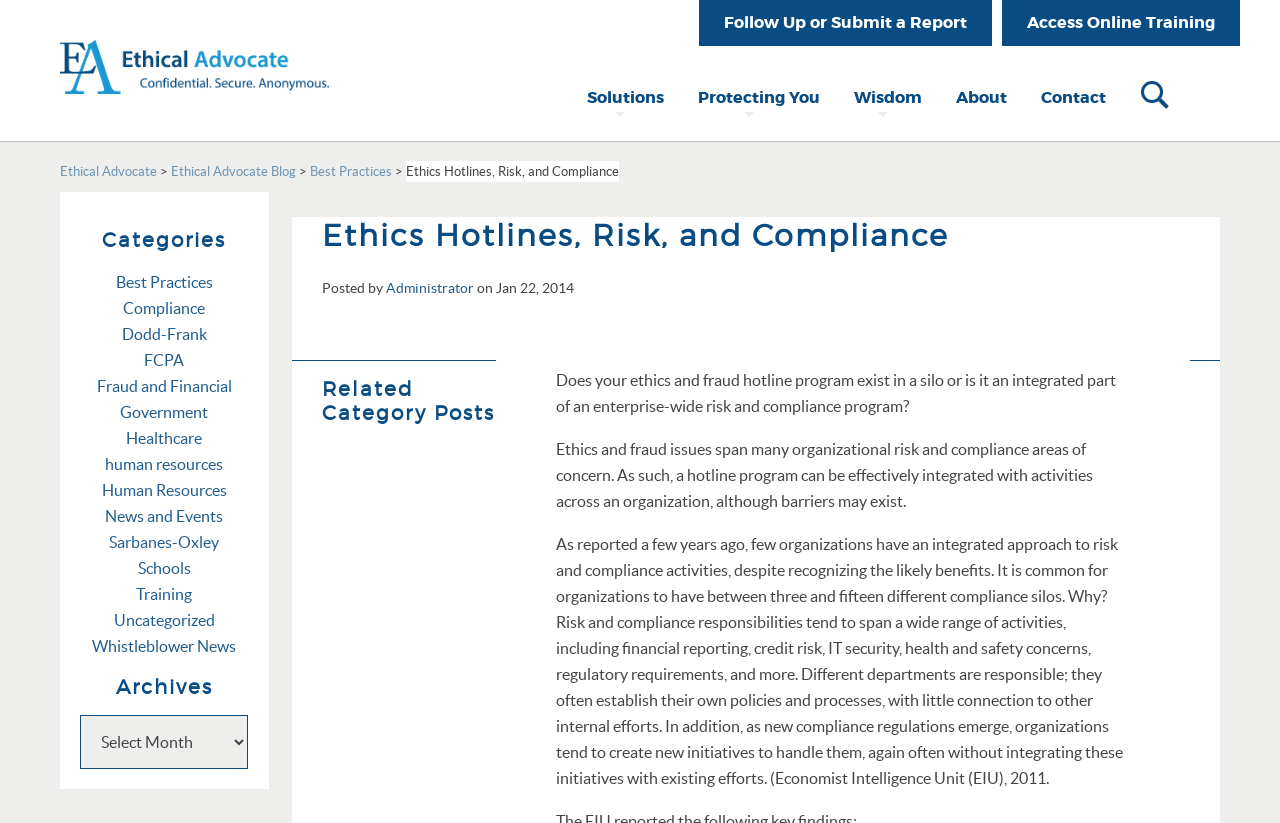Please specify the bounding box coordinates of the area that should be clicked to accomplish the following instruction: "Go to solutions page". The coordinates should consist of four float numbers between 0 and 1, i.e., [left, top, right, bottom].

[0.447, 0.073, 0.53, 0.159]